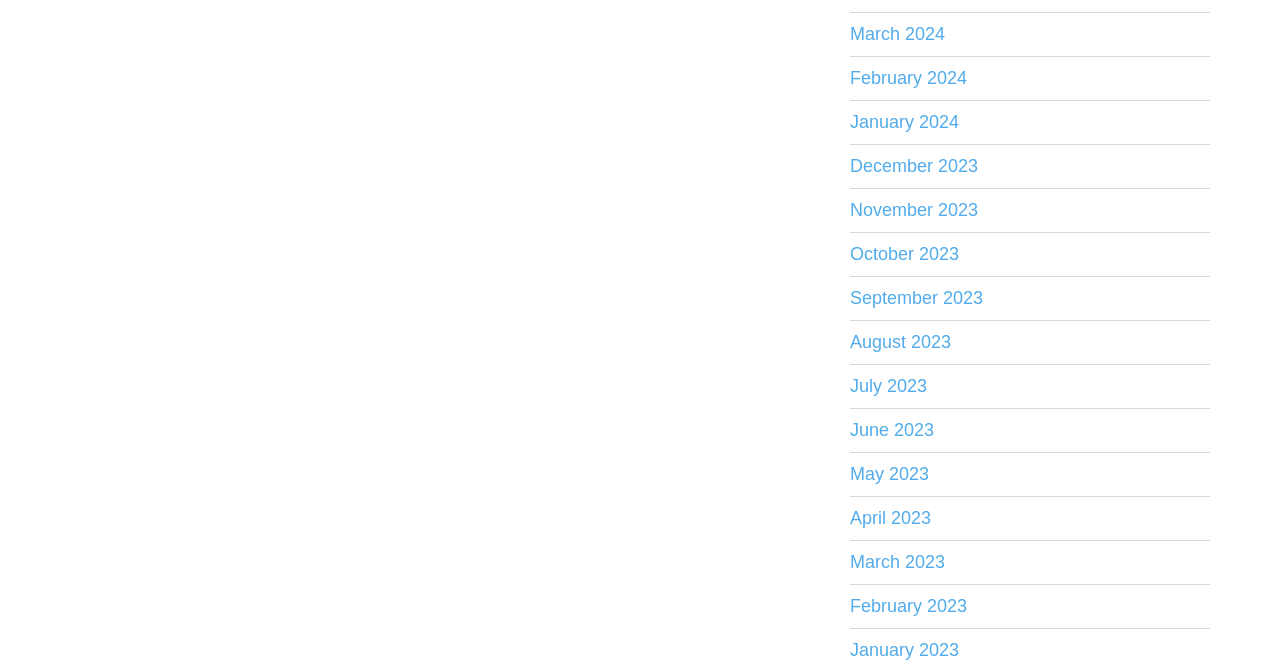Using the format (top-left x, top-left y, bottom-right x, bottom-right y), provide the bounding box coordinates for the described UI element. All values should be floating point numbers between 0 and 1: February 2024

[0.664, 0.085, 0.945, 0.151]